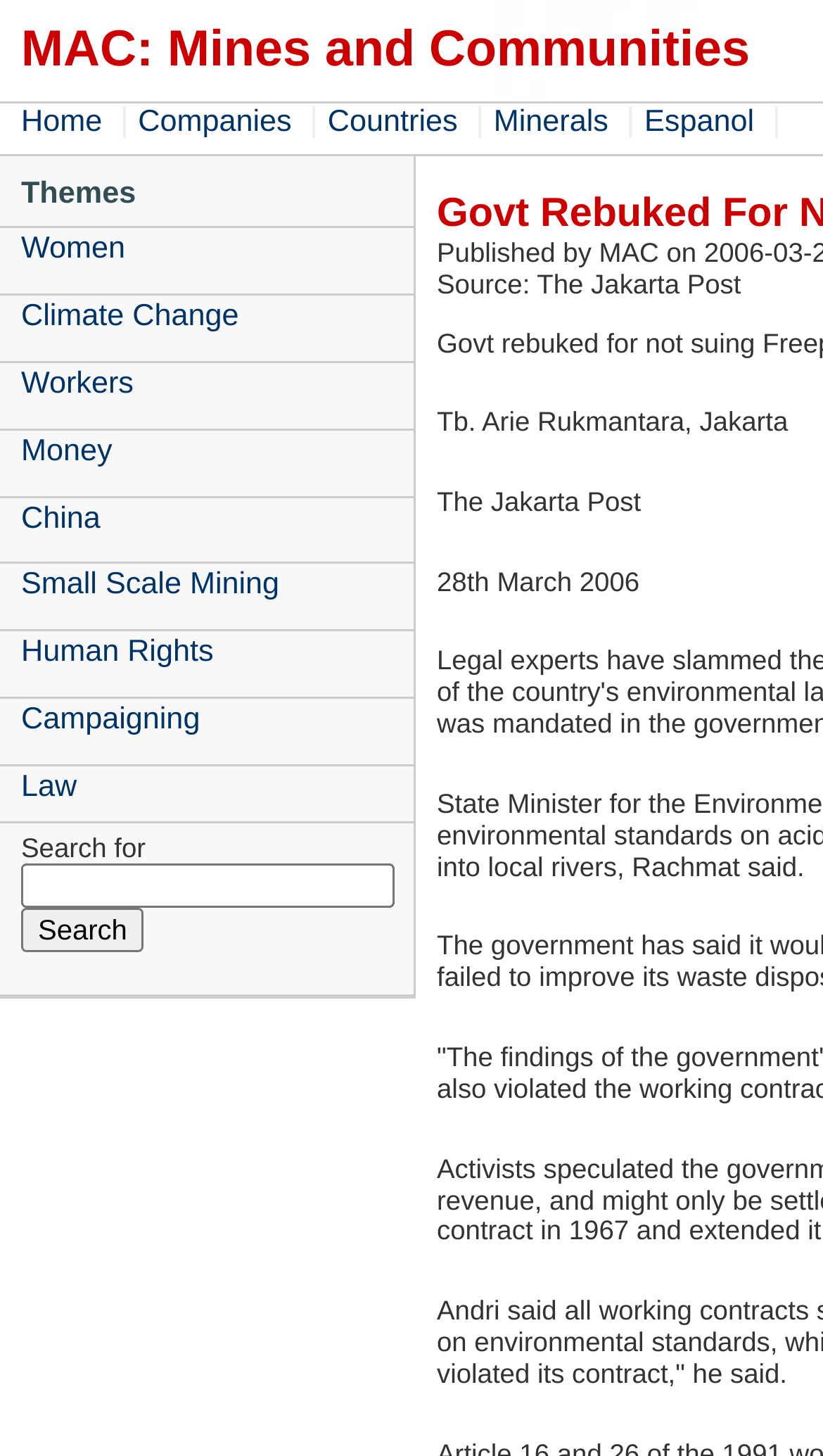What is the source of the article?
Based on the screenshot, provide your answer in one word or phrase.

The Jakarta Post